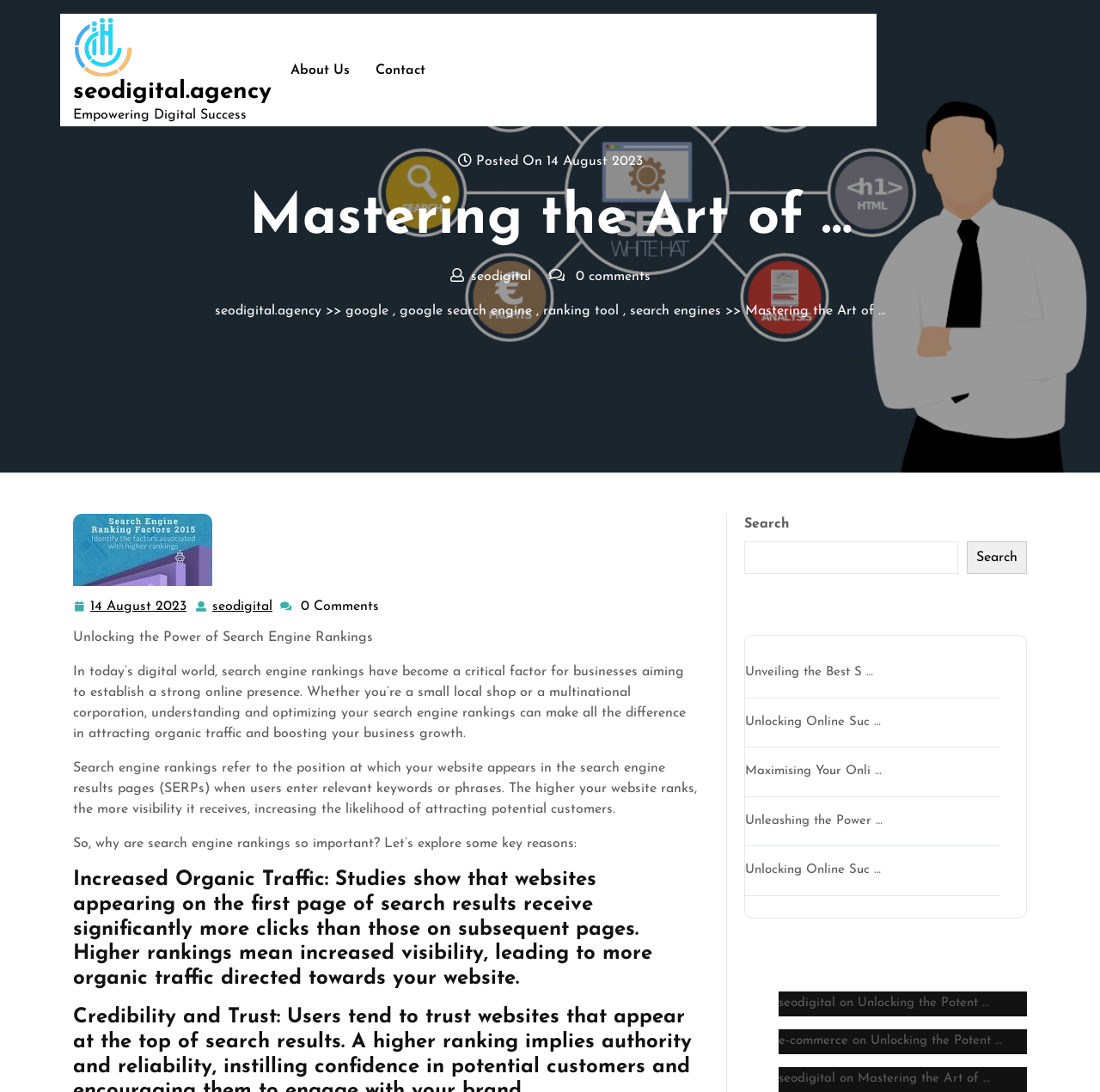Specify the bounding box coordinates (top-left x, top-left y, bottom-right x, bottom-right y) of the UI element in the screenshot that matches this description: alt="seodigital.agency"

[0.066, 0.031, 0.121, 0.053]